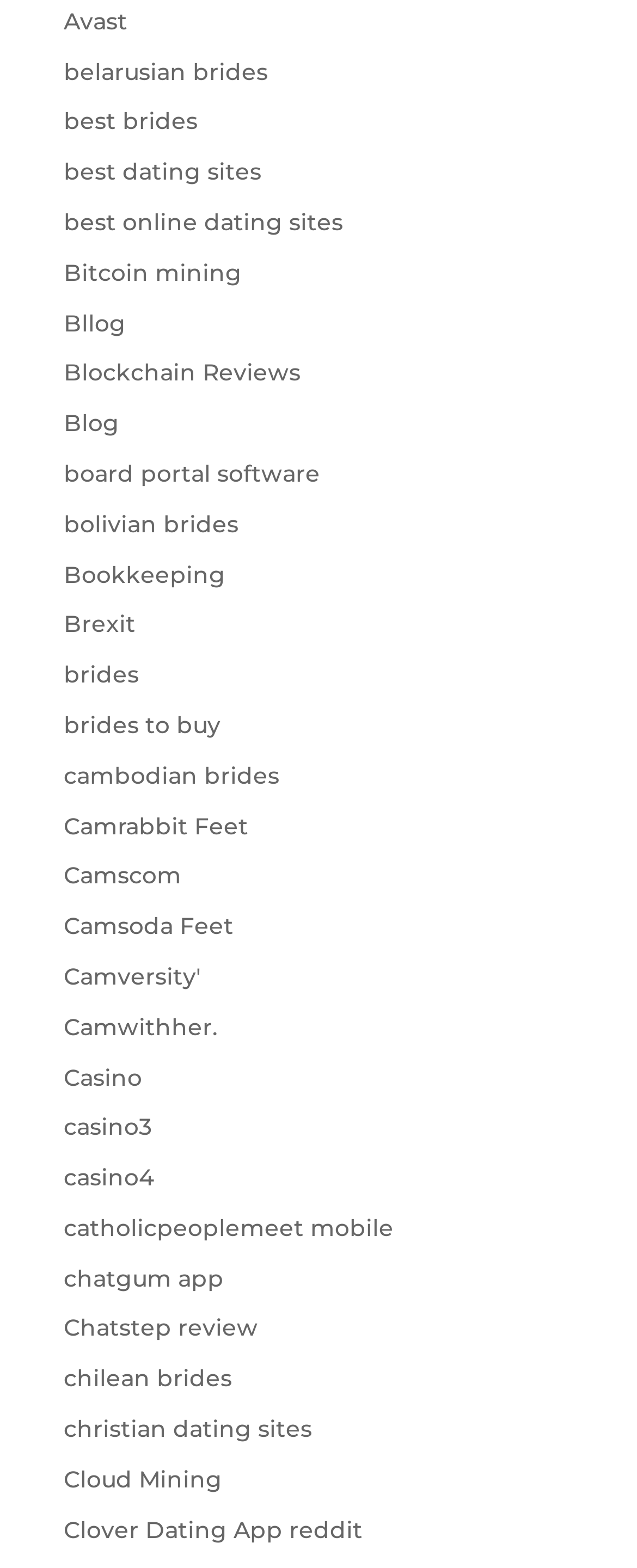Show the bounding box coordinates of the element that should be clicked to complete the task: "visit Avast website".

[0.1, 0.004, 0.2, 0.023]